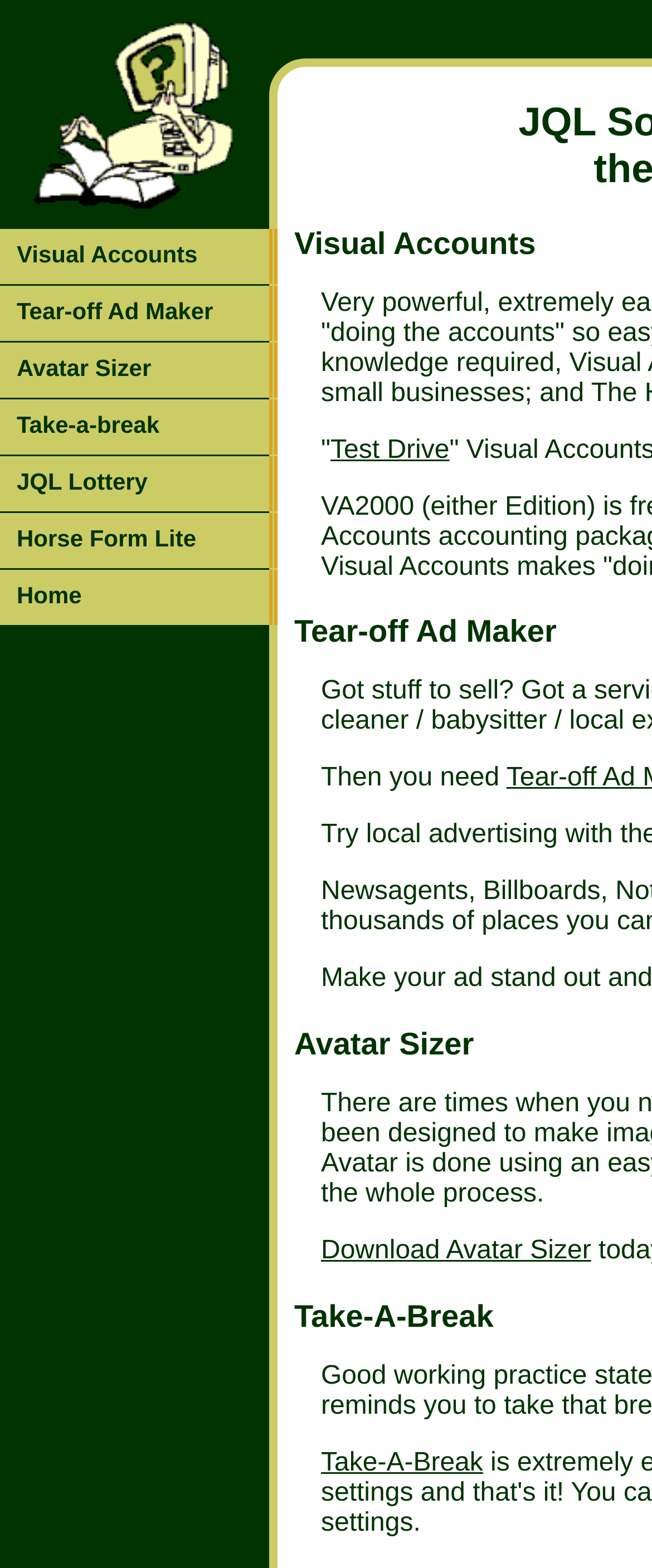Use a single word or phrase to answer the question: How many figures are there on the webpage?

1